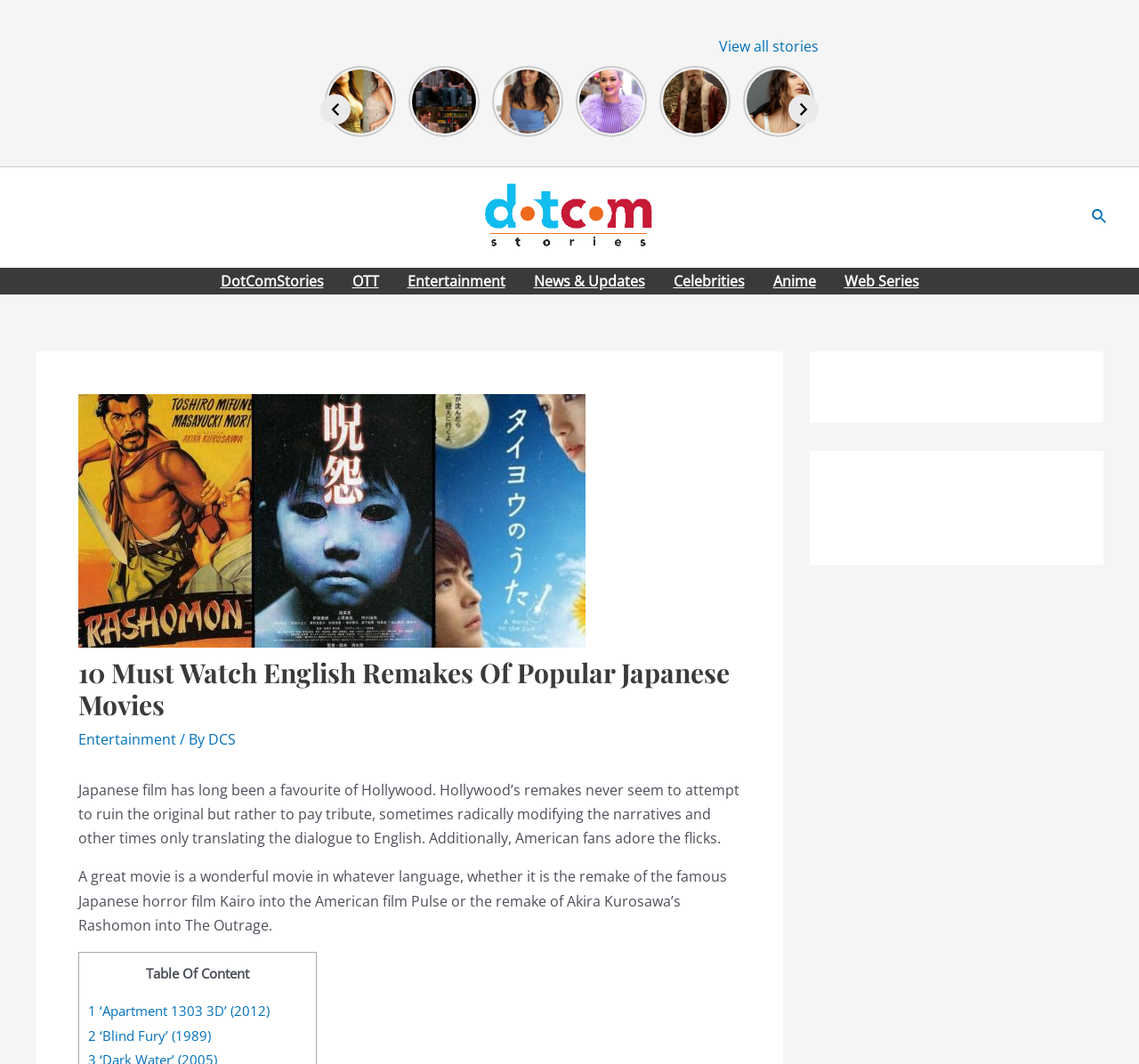Please answer the following query using a single word or phrase: 
How many links are there in the navigation section?

7